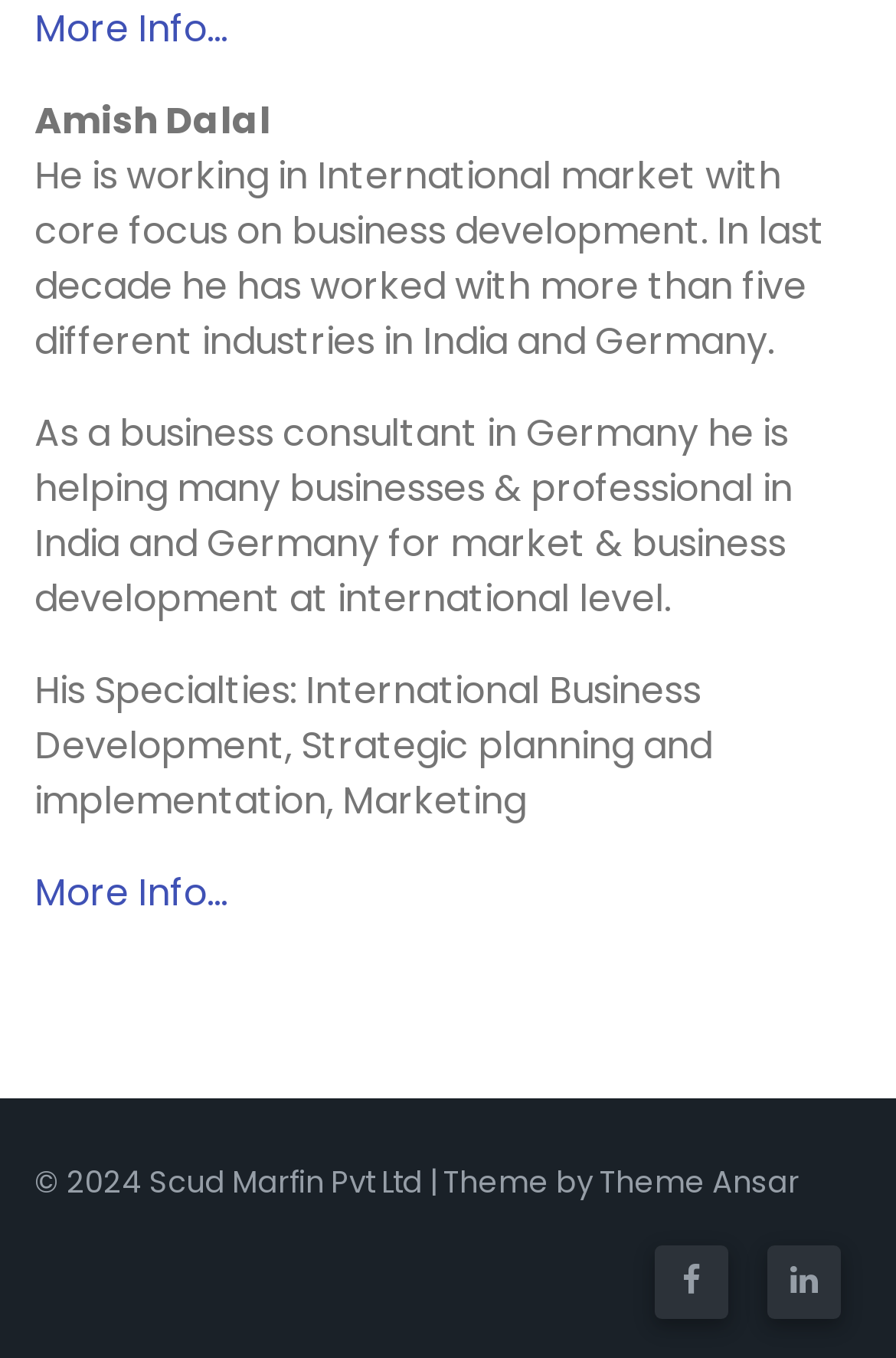Identify the bounding box for the UI element that is described as follows: "Theme Ansar".

[0.669, 0.854, 0.892, 0.887]